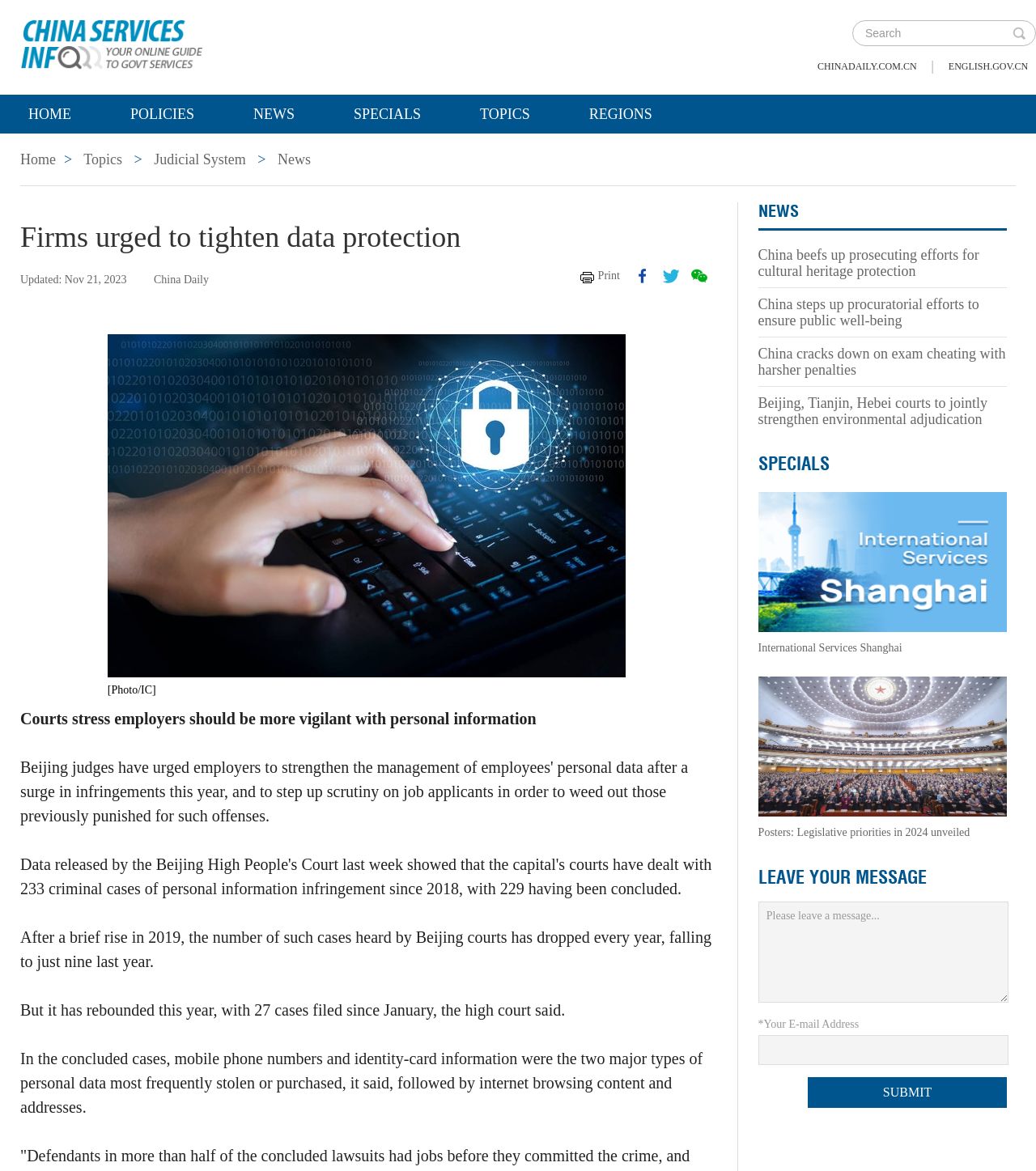Extract the primary header of the webpage and generate its text.

Firms urged to tighten data protection